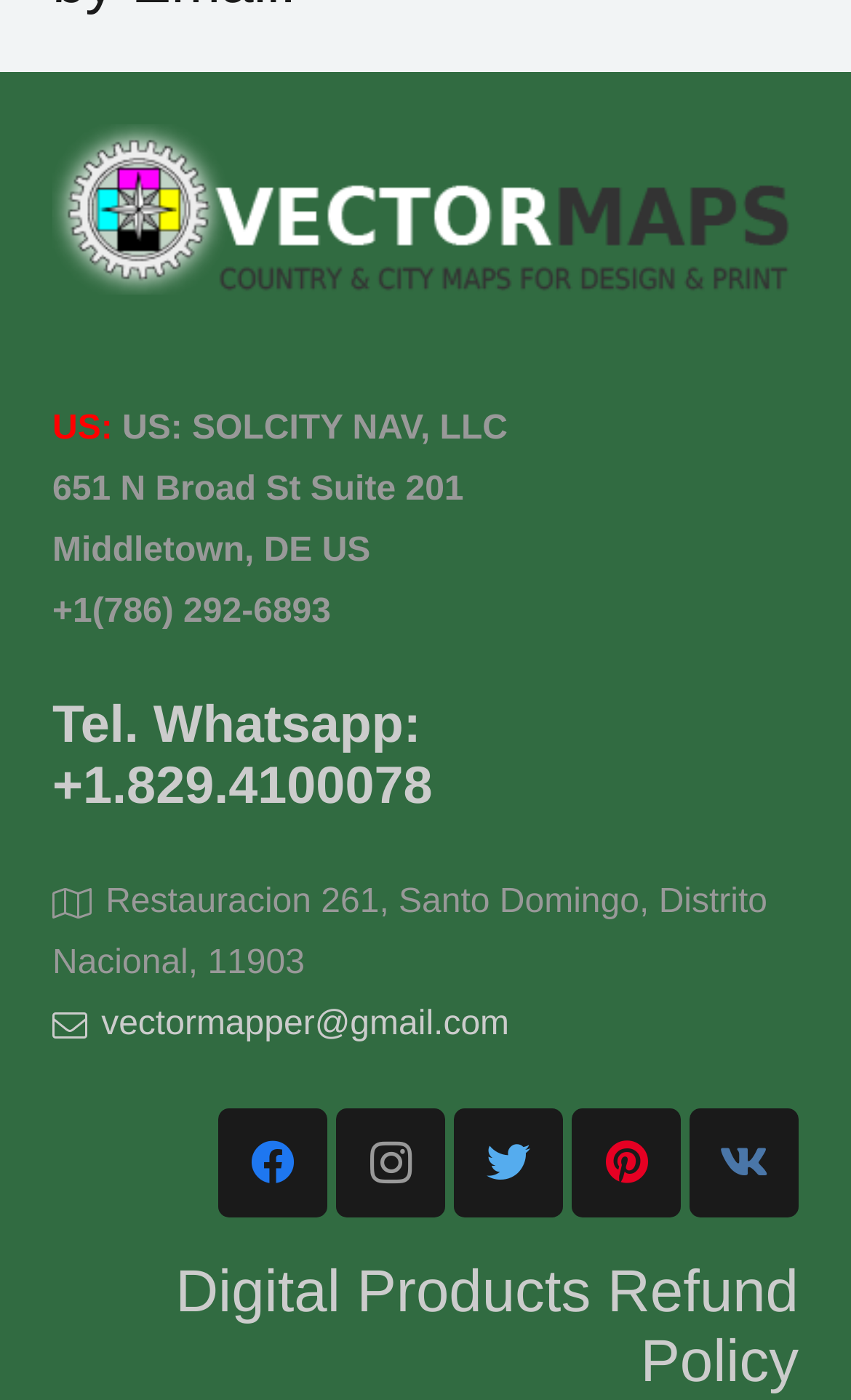Pinpoint the bounding box coordinates for the area that should be clicked to perform the following instruction: "Click the Whatsapp contact link".

[0.062, 0.496, 0.508, 0.583]